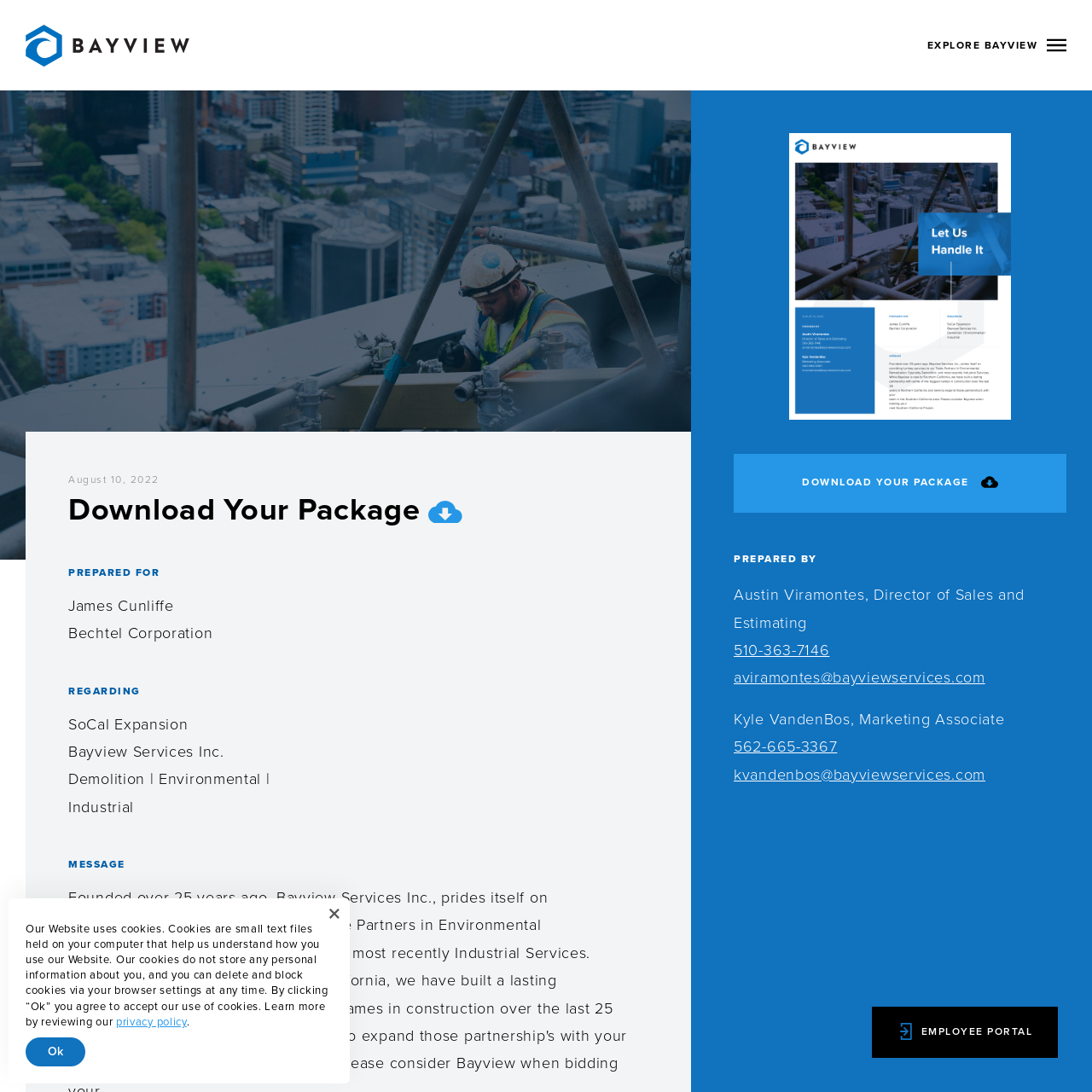Please locate the bounding box coordinates of the region I need to click to follow this instruction: "read about consultancy".

None